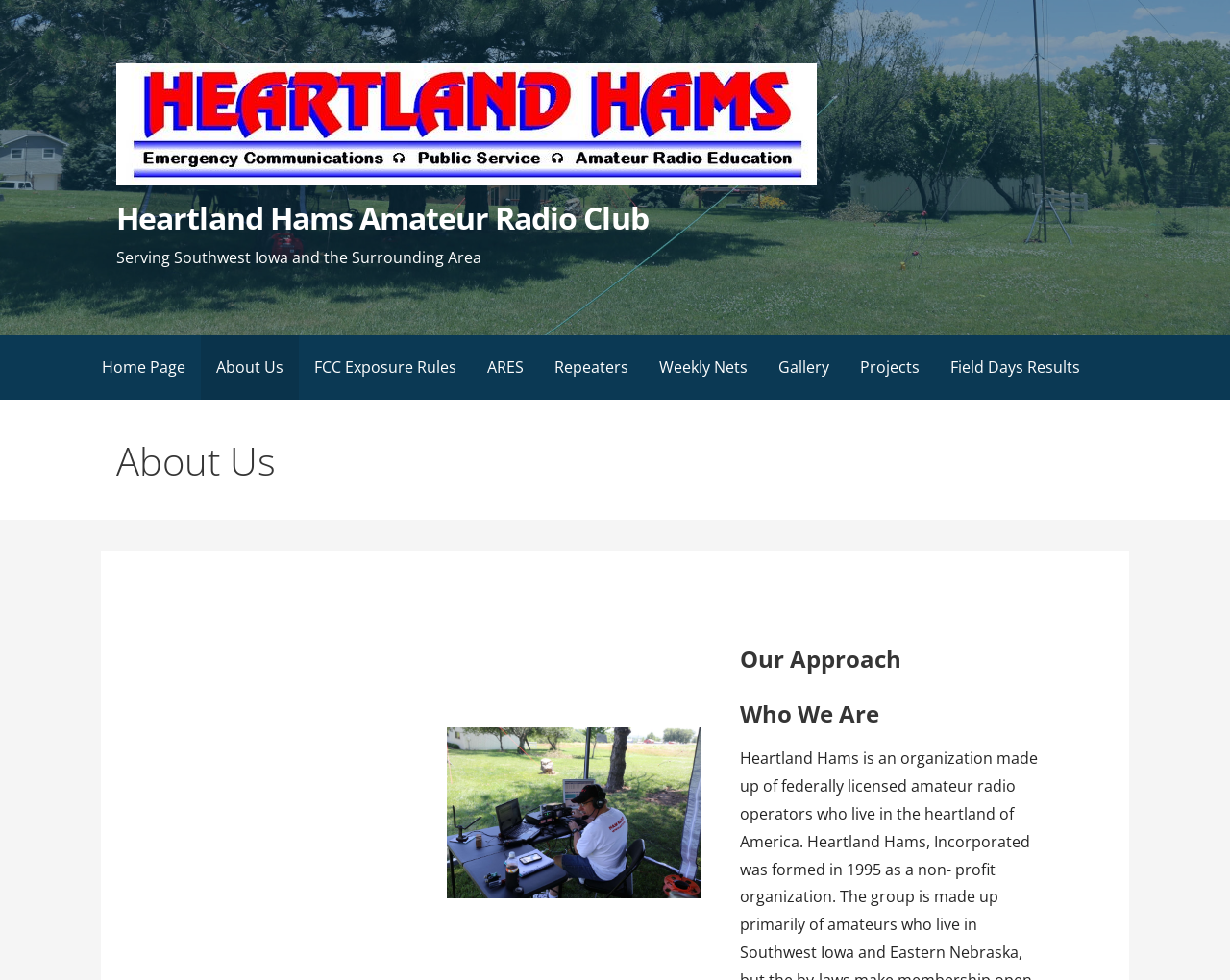Respond to the following question using a concise word or phrase: 
How many links are in the navigation menu?

9